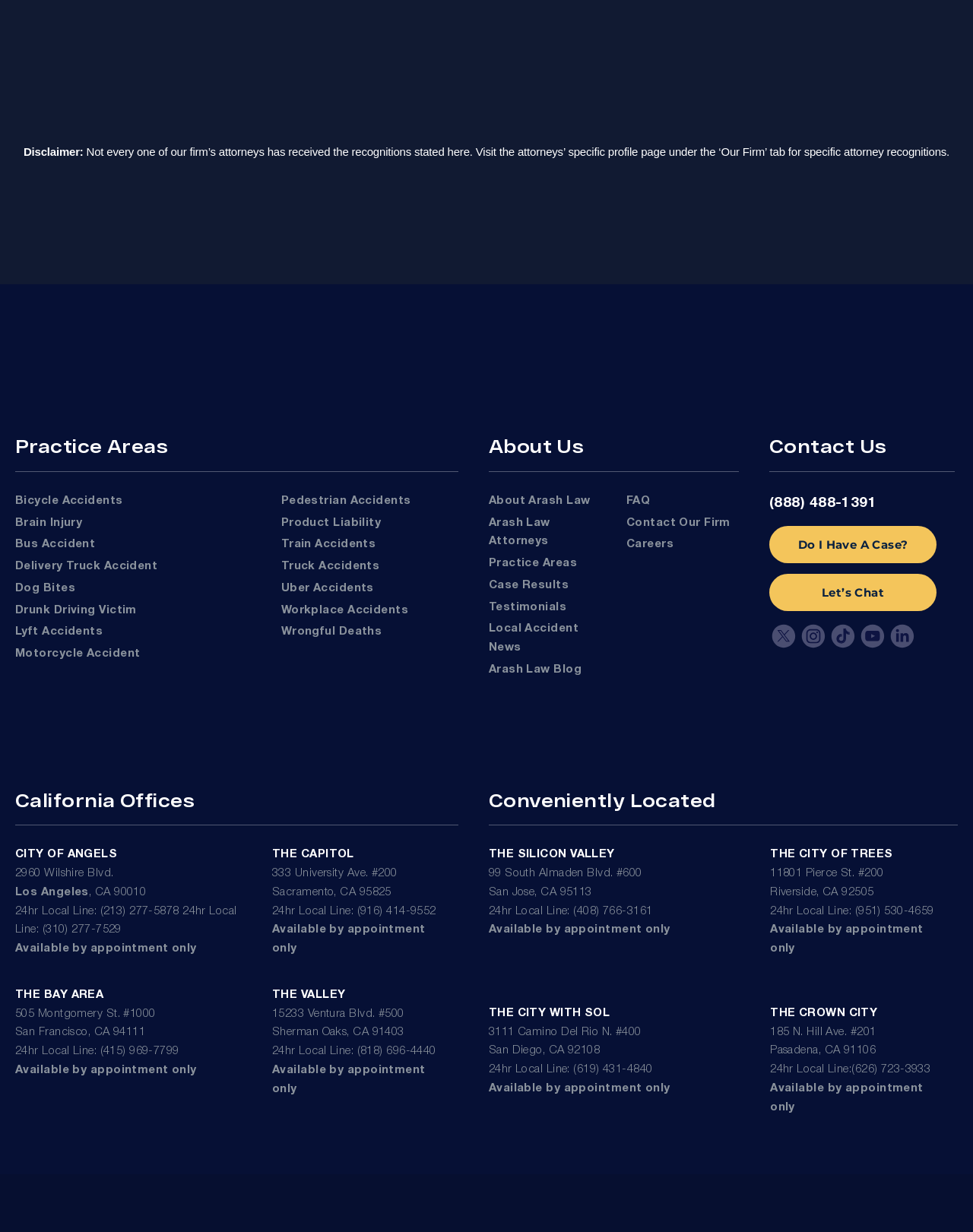Using a single word or phrase, answer the following question: 
What is the phone number of the San Francisco office?

(415) 969-7799